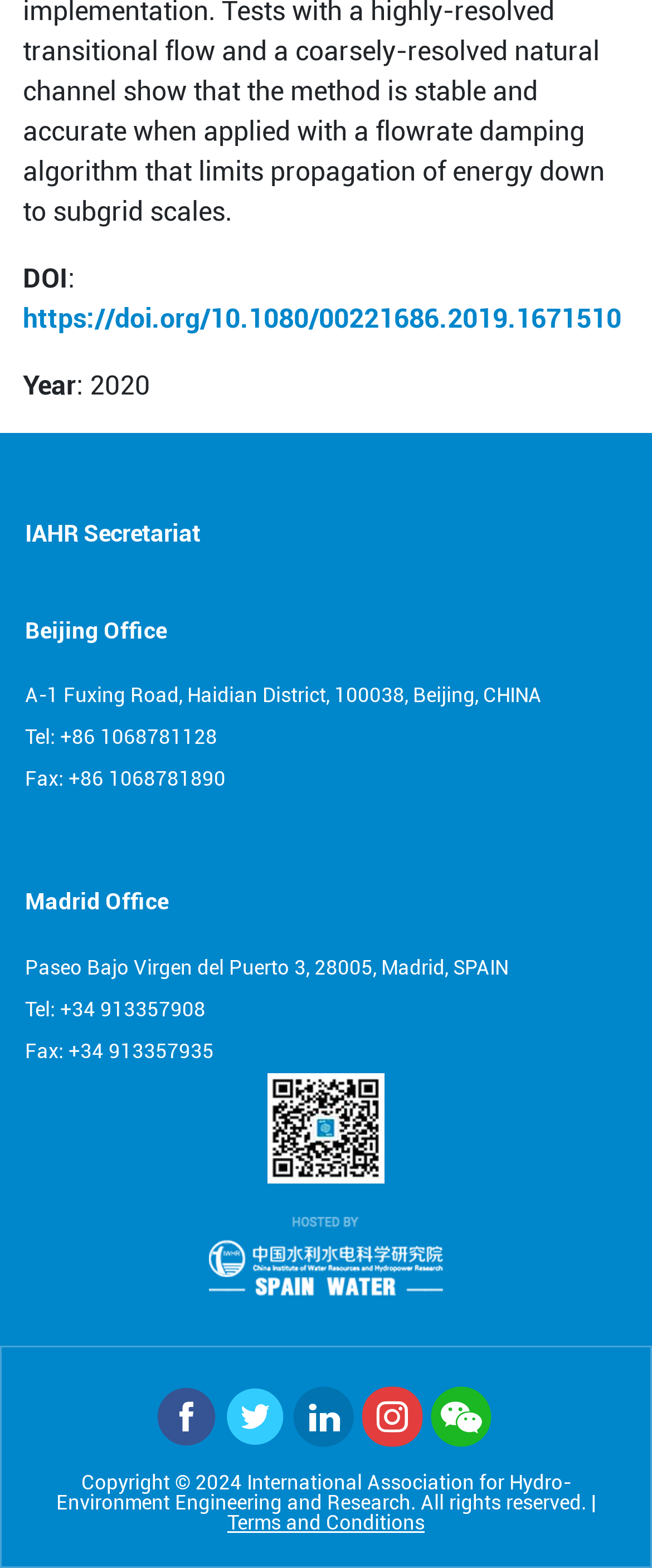Select the bounding box coordinates of the element I need to click to carry out the following instruction: "Visit the Beijing Office".

[0.038, 0.395, 0.962, 0.41]